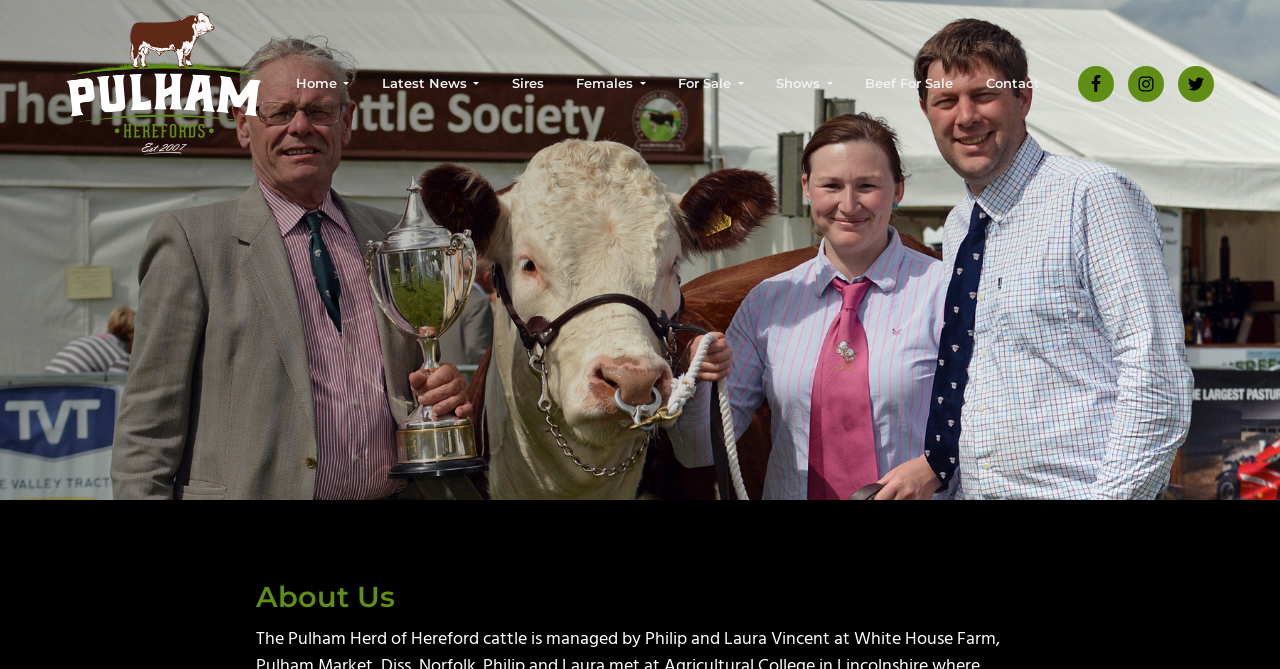Carefully examine the image and provide an in-depth answer to the question: What is the last navigation link?

The navigation section has several links, and the last link is 'Contact', which suggests that it is the page where users can find contact information or a contact form.